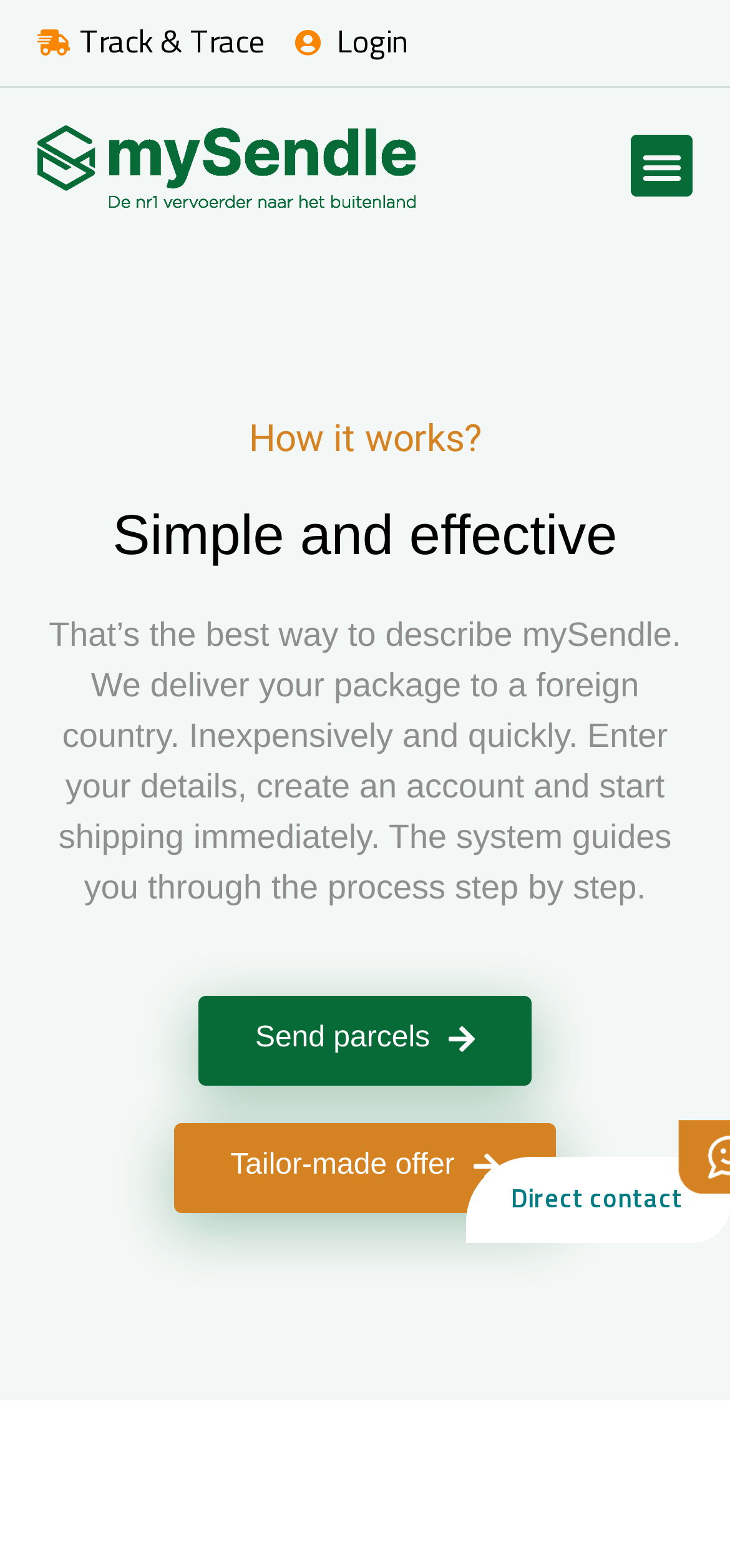Elaborate on the webpage's design and content in a detailed caption.

The webpage is about mySendle, a package delivery service. At the top, there are three links: "Track & Trace" and "Login" on the left, and a blank link on the right. Next to the blank link is a "Menu Toggle" button. 

Below the top links, there are two headings: "How it works?" and "Simple and effective". Under these headings, there is a paragraph of text that explains the service, stating that it delivers packages to foreign countries inexpensively and quickly, and guides users through the process step by step.

On the lower half of the page, there are three links: "Send parcels", "Tailor-made offer", and "Direct contact". The "Direct contact" link has an image next to it. The links and image are positioned towards the bottom right of the page.